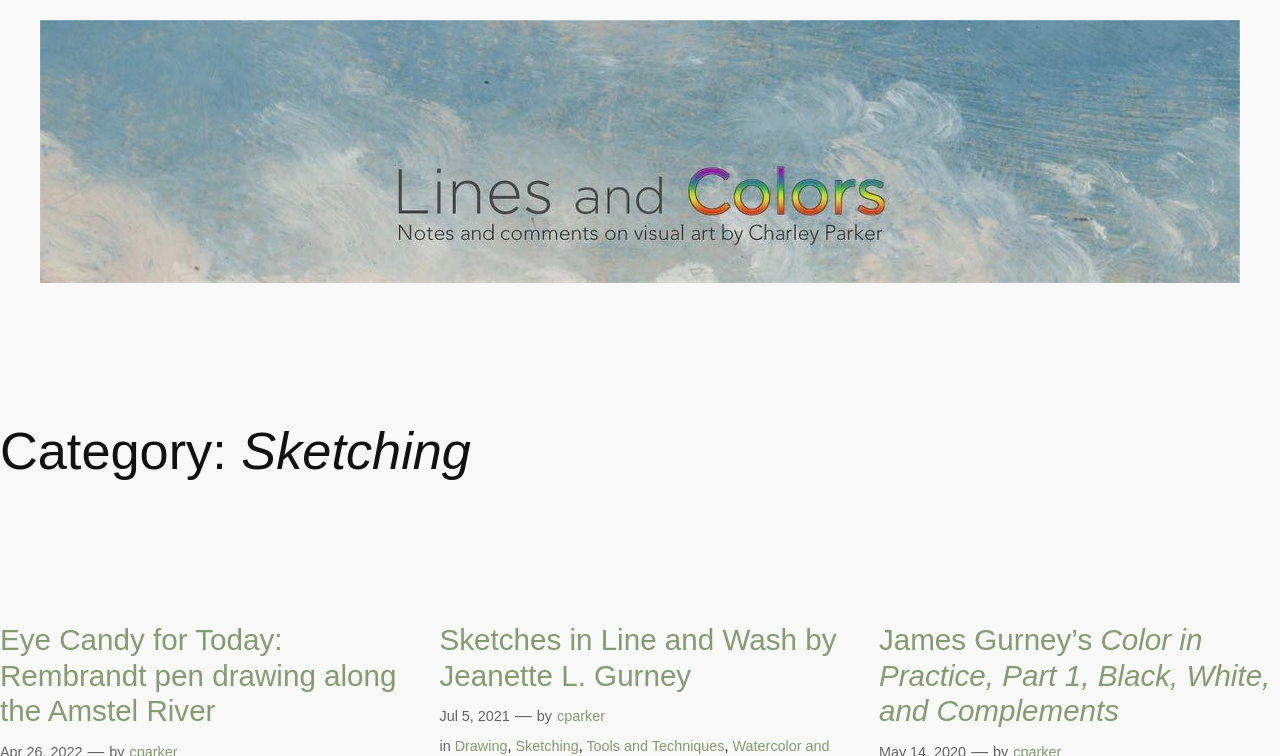Determine the bounding box coordinates of the clickable region to follow the instruction: "Check the post by cparker".

[0.435, 0.937, 0.473, 0.958]